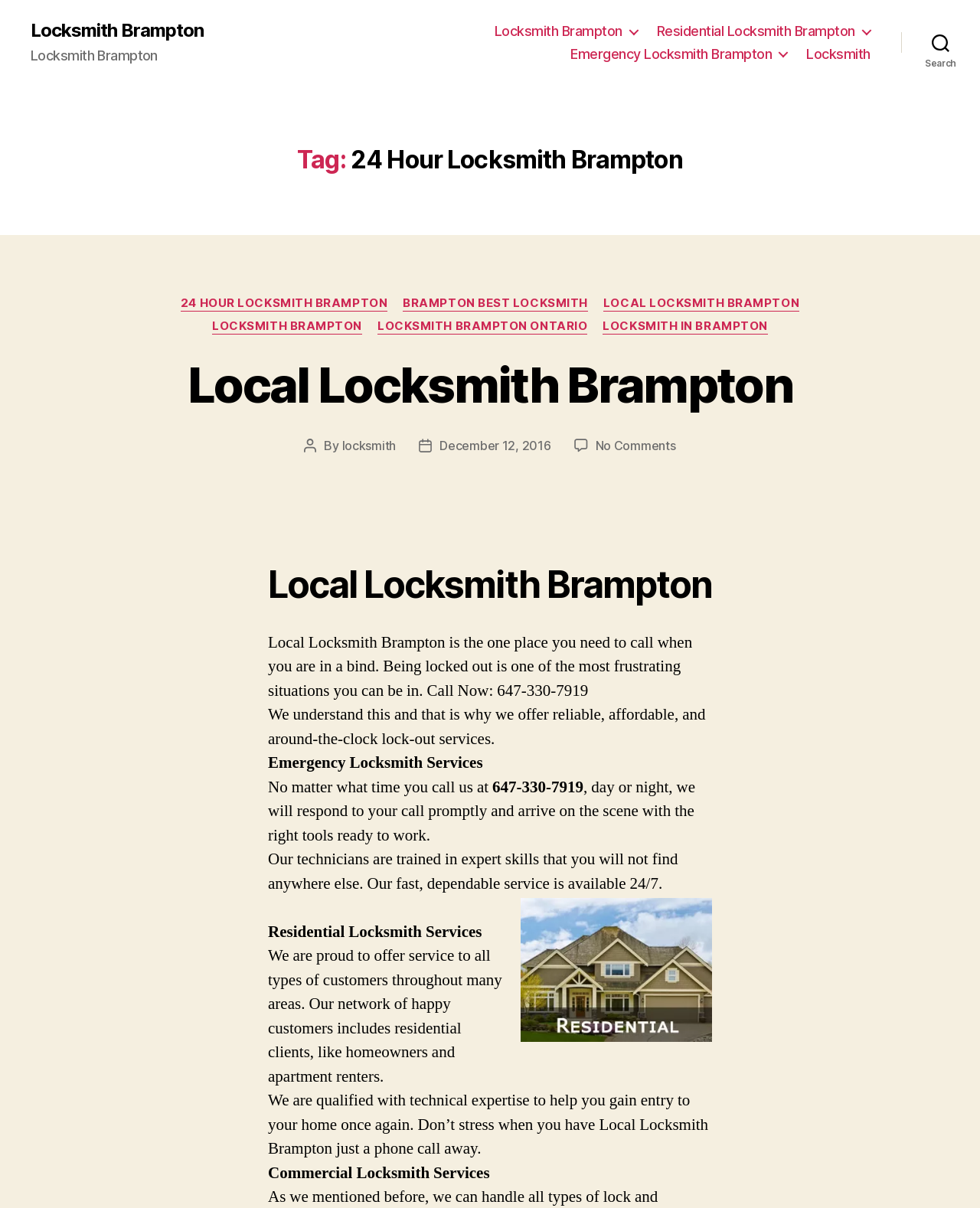Extract the text of the main heading from the webpage.

Tag: 24 Hour Locksmith Brampton